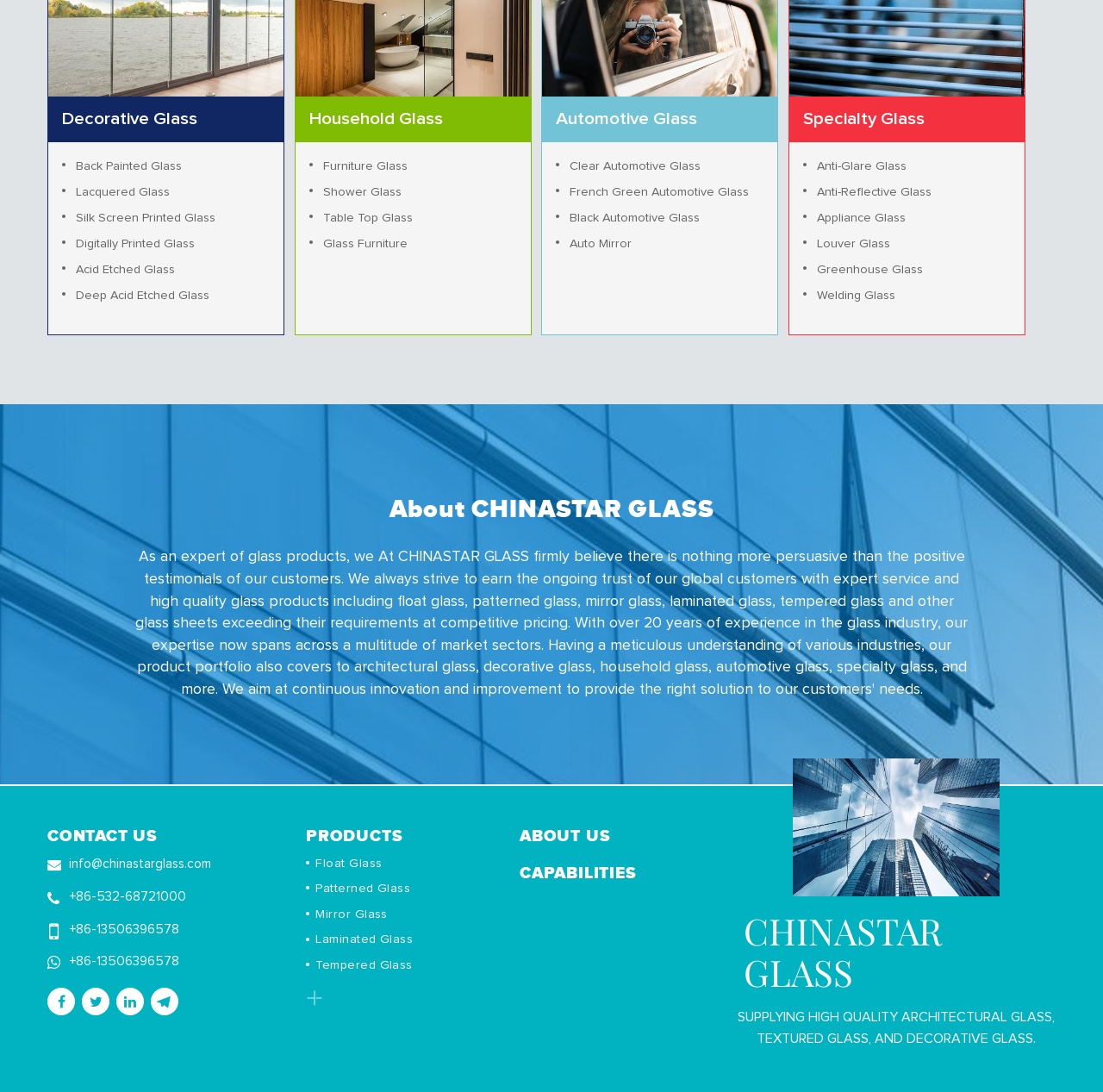What is the contact email address mentioned on the webpage?
Please give a detailed and thorough answer to the question, covering all relevant points.

The contact email address is mentioned in the link element with the text 'info@chinastarglass.com'.